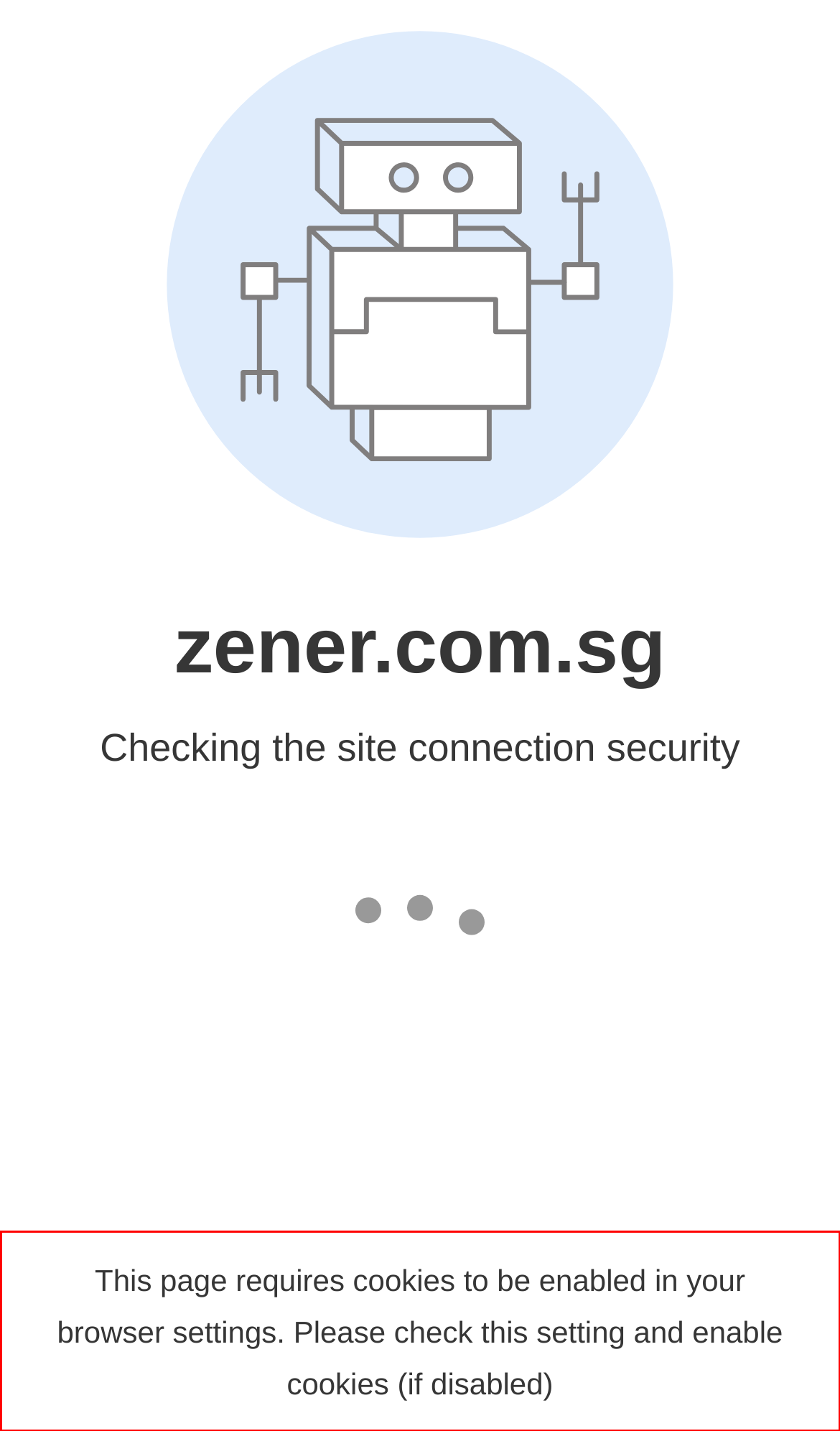Identify the red bounding box in the webpage screenshot and perform OCR to generate the text content enclosed.

This page requires cookies to be enabled in your browser settings. Please check this setting and enable cookies (if disabled)